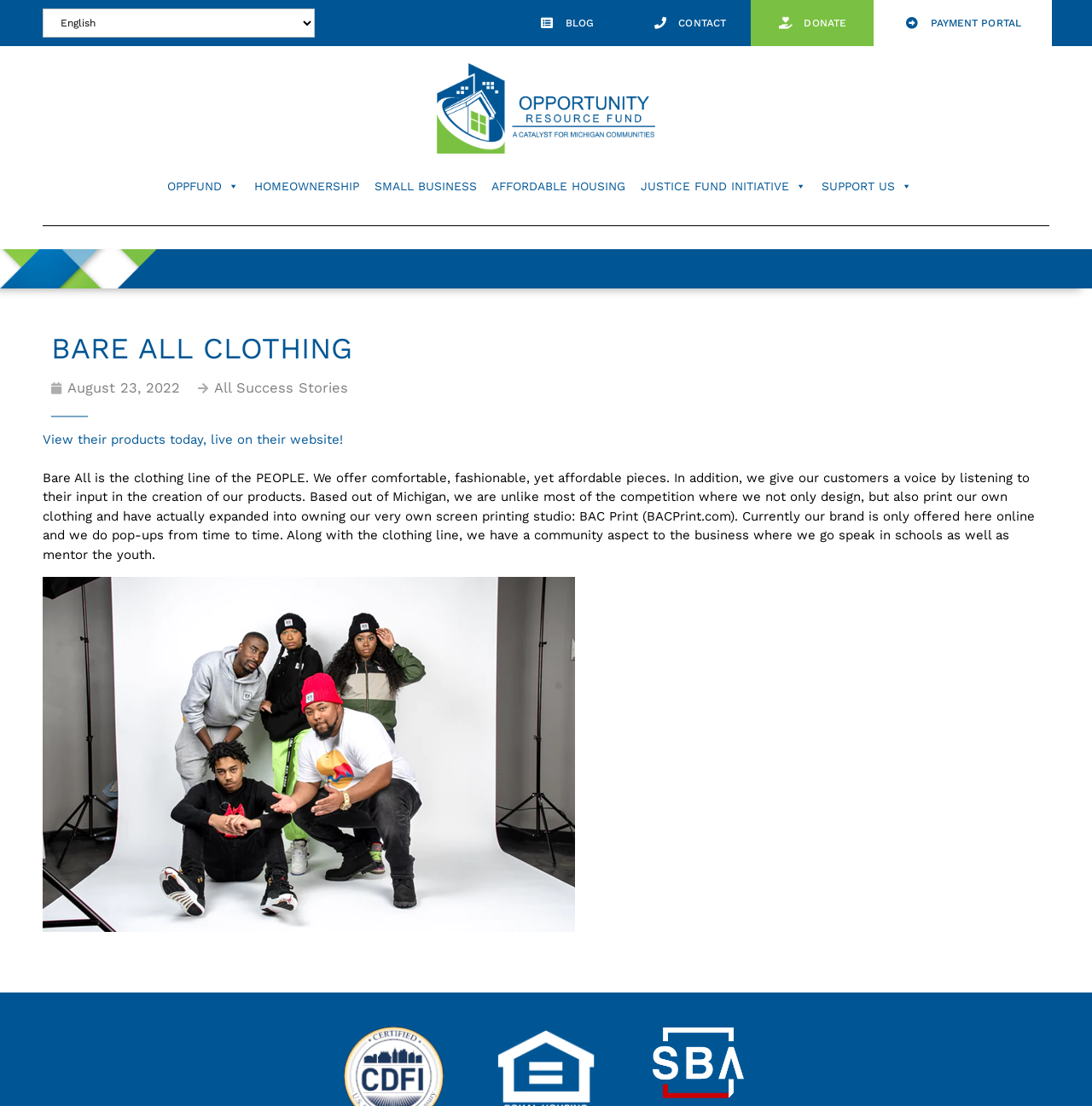Locate the UI element described by Affordable Housing in the provided webpage screenshot. Return the bounding box coordinates in the format (top-left x, top-left y, bottom-right x, bottom-right y), ensuring all values are between 0 and 1.

[0.449, 0.162, 0.574, 0.184]